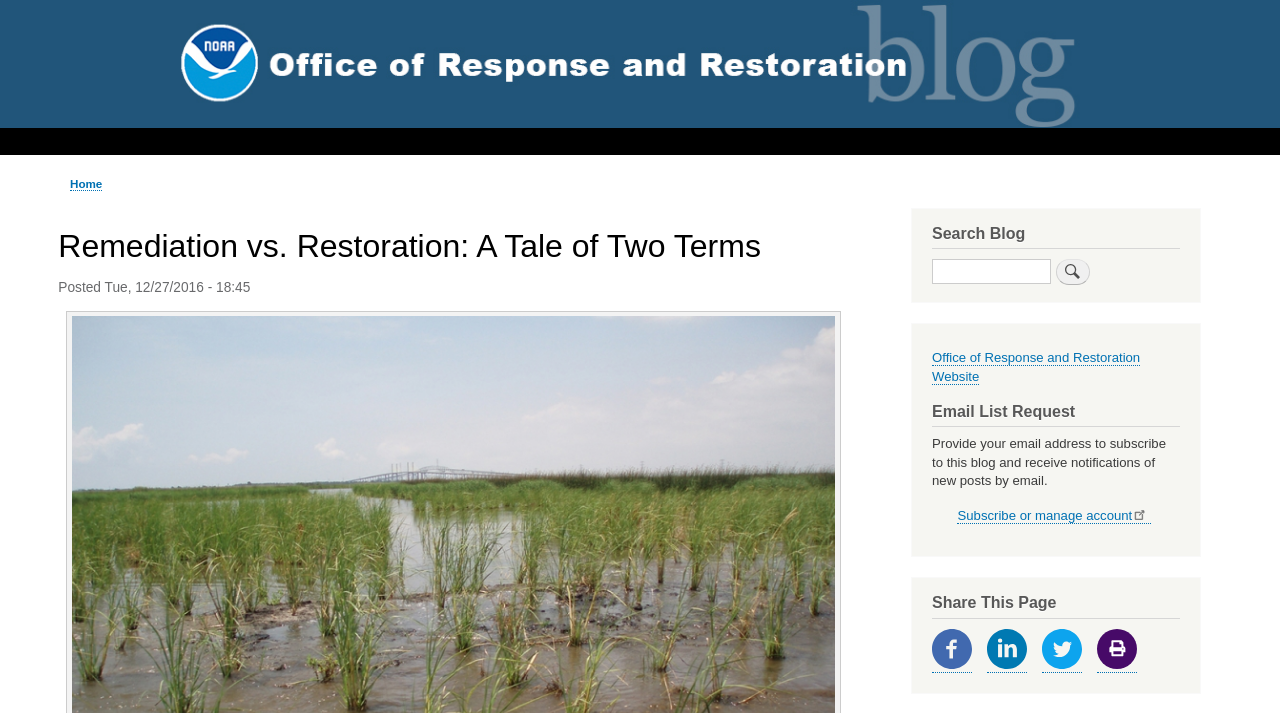How can I subscribe to this blog?
Give a one-word or short-phrase answer derived from the screenshot.

Provide email address